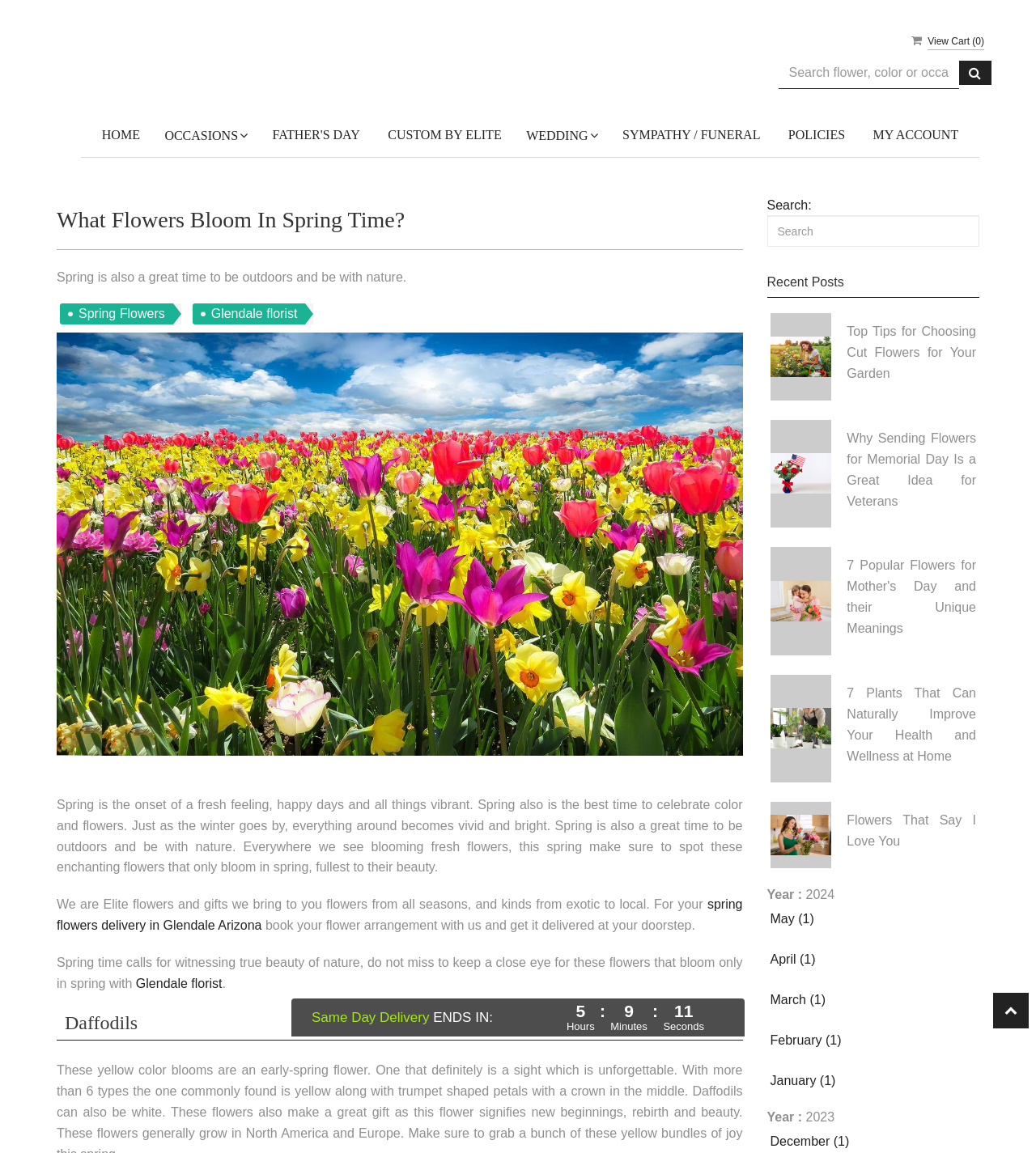What is the name of the florist mentioned on the webpage?
Examine the image and give a concise answer in one word or a short phrase.

Glendale florist